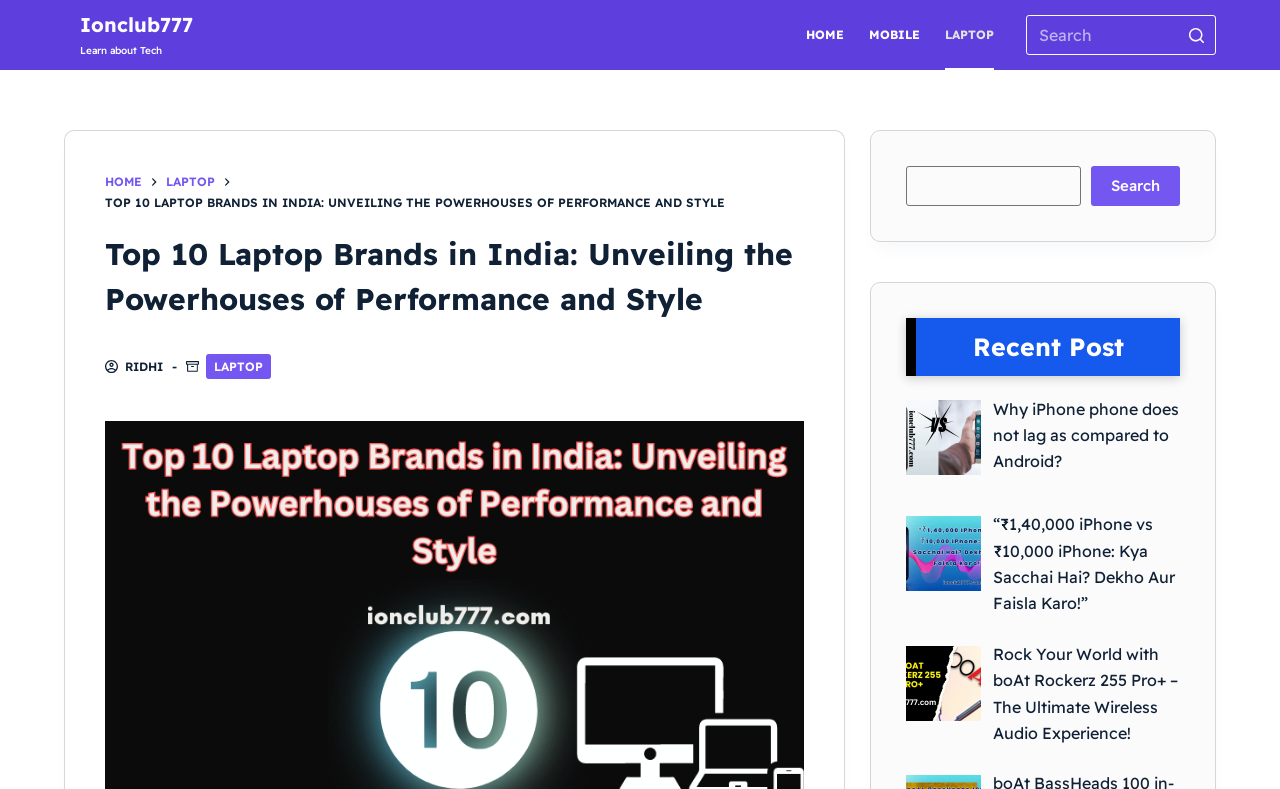What is the text of the first recent post?
Can you give a detailed and elaborate answer to the question?

I looked at the recent post section and found the first post, which has a link with the text 'Why iPhone phone does not lag as compared to Android?'.